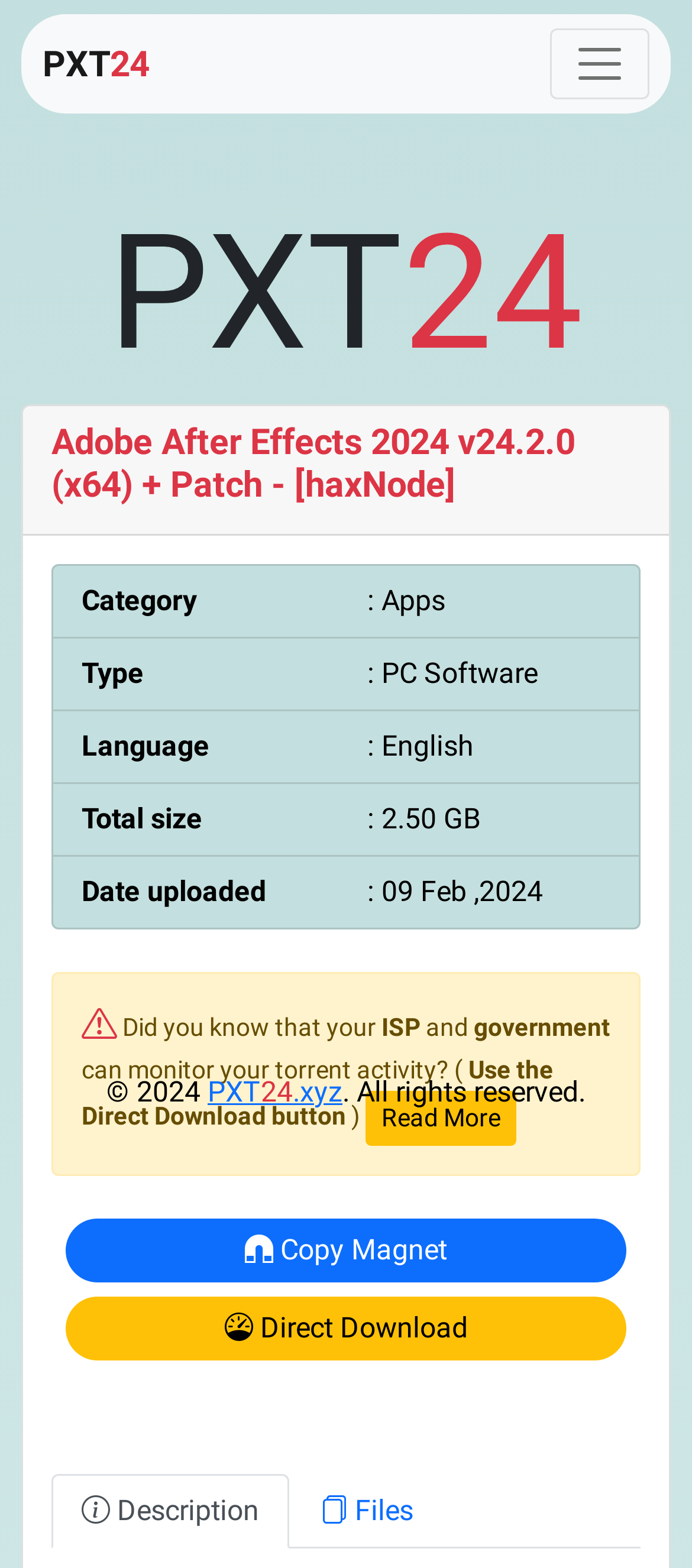Please give the bounding box coordinates of the area that should be clicked to fulfill the following instruction: "Click the Direct Download link". The coordinates should be in the format of four float numbers from 0 to 1, i.e., [left, top, right, bottom].

[0.095, 0.827, 0.905, 0.868]